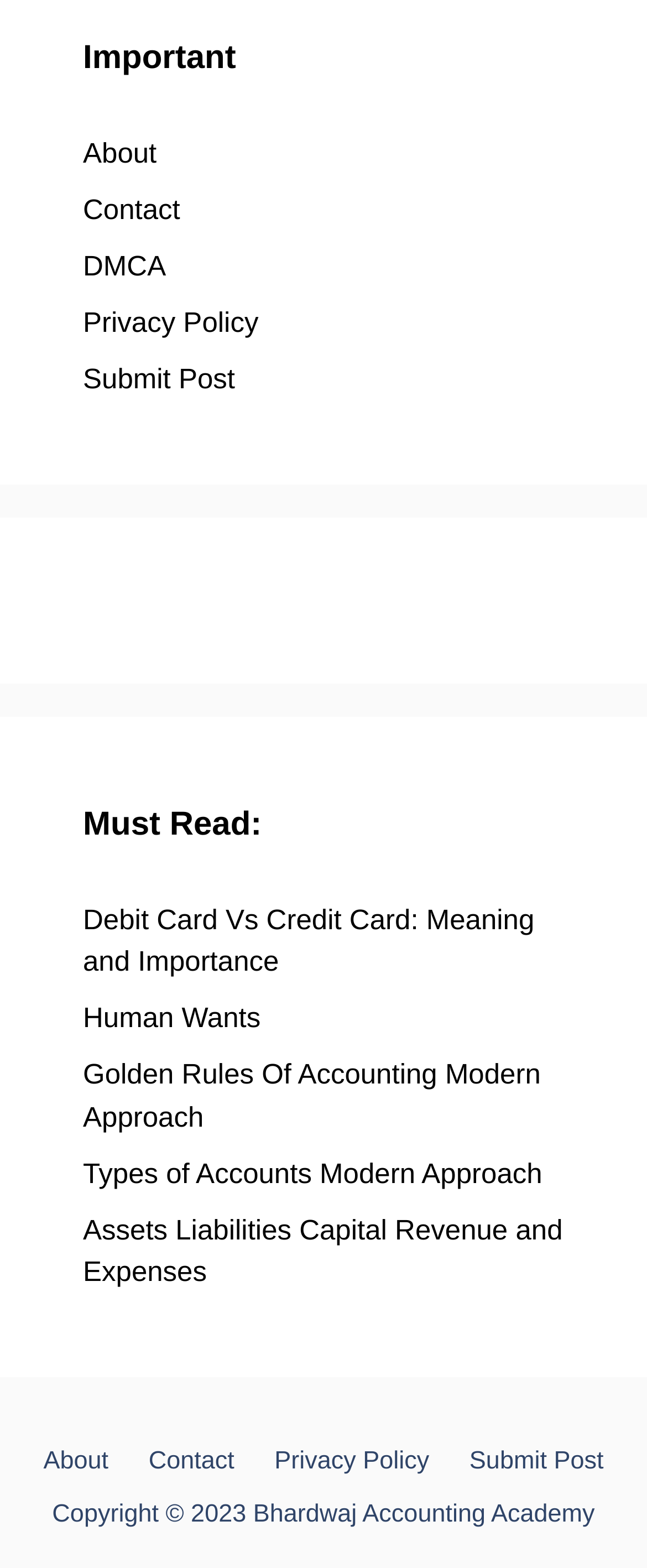Find the bounding box of the web element that fits this description: "Types of Accounts Modern Approach".

[0.128, 0.739, 0.838, 0.759]